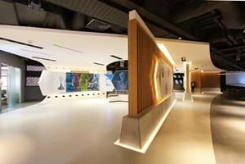Respond concisely with one word or phrase to the following query:
What is the focus of the center's design?

Sustainability and education